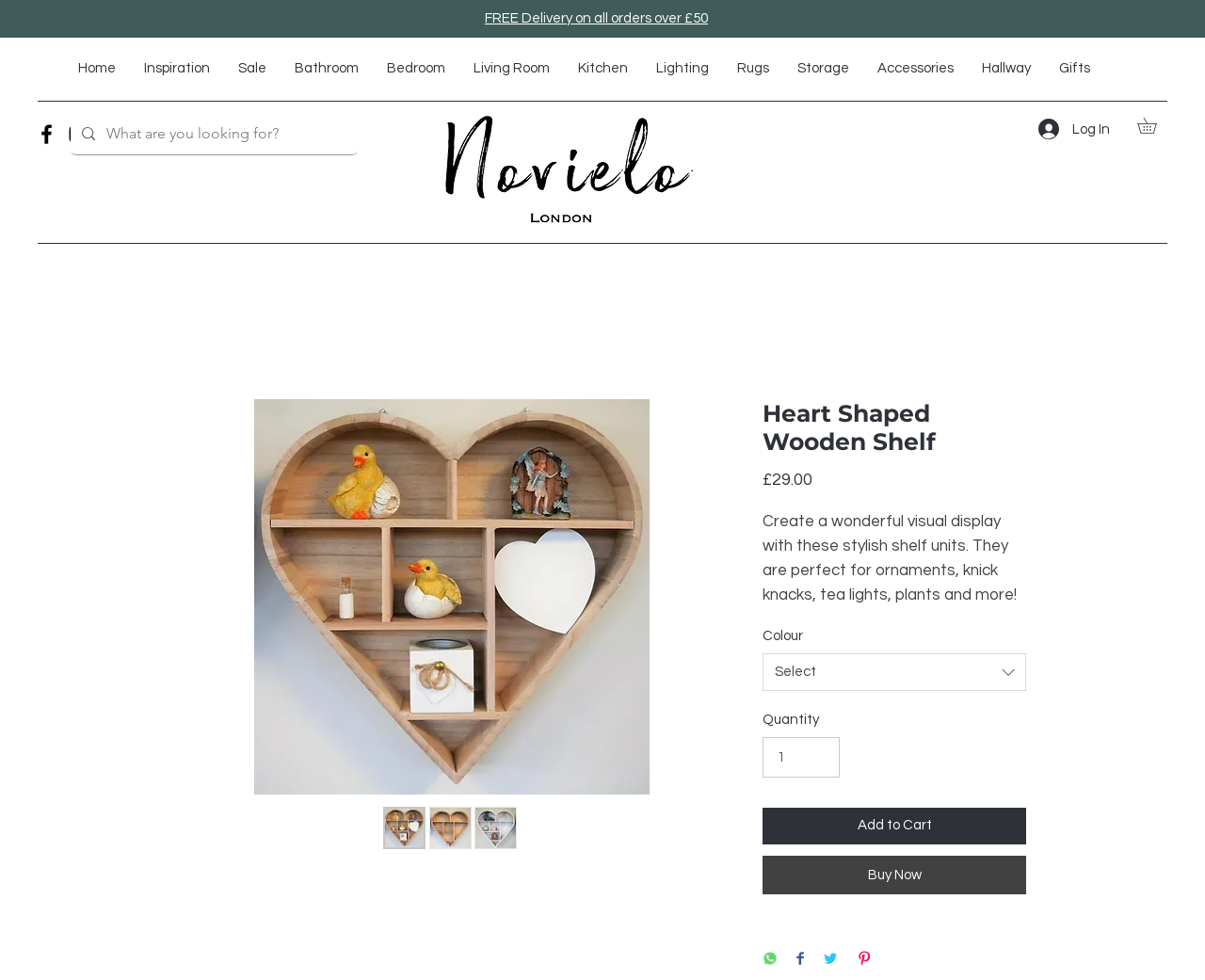Refer to the image and answer the question with as much detail as possible: What is the price of the Heart Shaped Wooden Shelf?

I found the price of the Heart Shaped Wooden Shelf by looking at the product information section, where it is listed as £29.00.